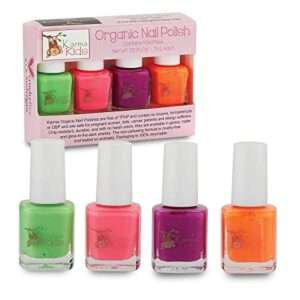Paint a vivid picture with your description of the image.

The image showcases the "Karma Kids Nail Polish Box Set," featuring a vibrant assortment of four child-friendly nail polishes. Each bottle is equipped with a sleek, white cap and contains shades of green, pink, purple, and orange, perfect for little hands looking to add a splash of color. The packaging emphasizes its organic composition, highlighting that it is made from 100% safe ingredients and is free from harsh chemicals. This nail polish is not only chip-resistant but also boasts a quick-drying formula, making it suitable for kids aged 6 and up with adult supervision. The set is ideal for birthday parties or playdates, offering a fun and creative way for children to express themselves while ensuring parental peace of mind regarding safety. Perfect for both personal use and as a delightful party favor for young Disney fans!